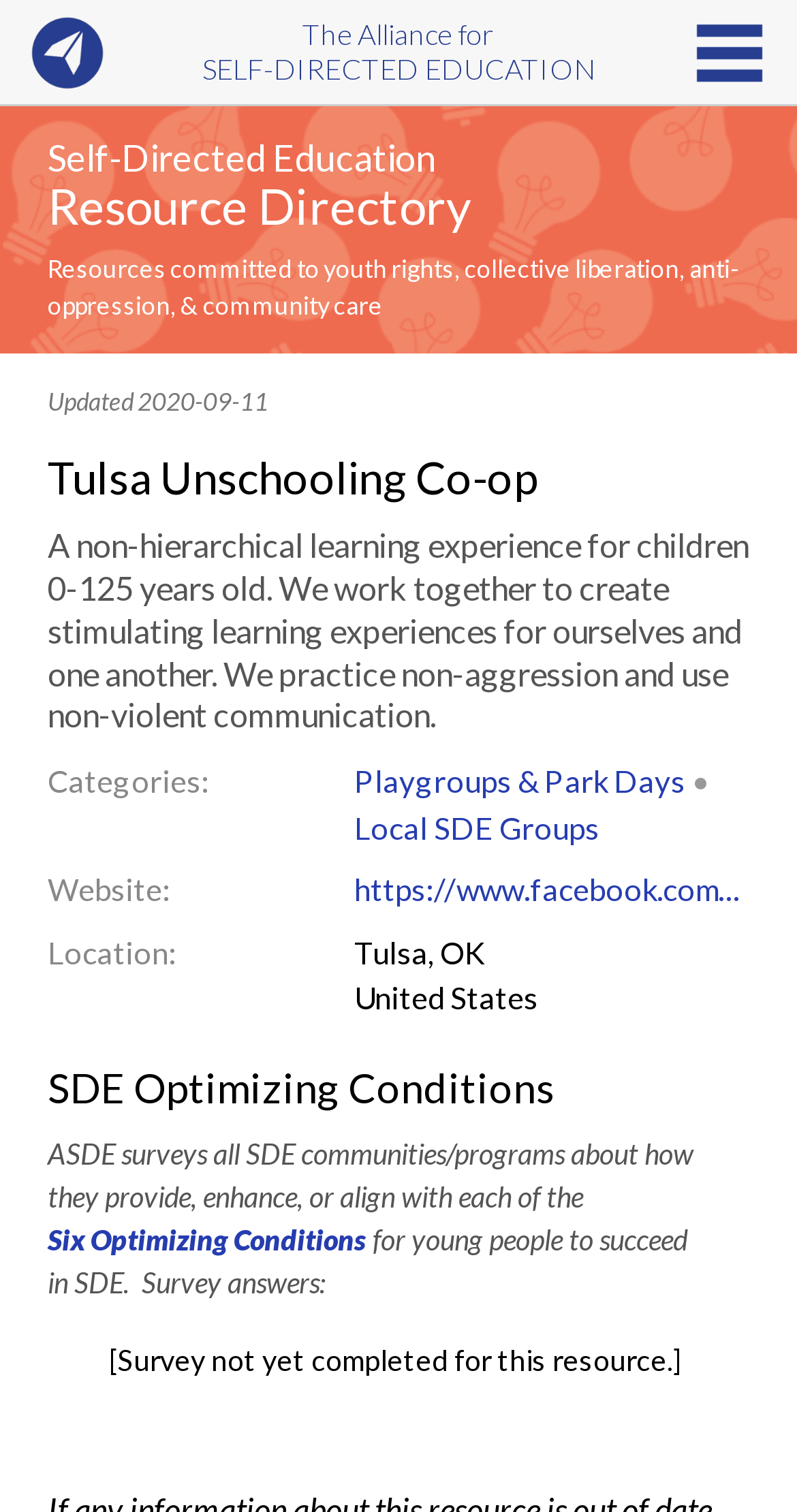Please determine and provide the text content of the webpage's heading.

Self-Directed Education
Resource Directory